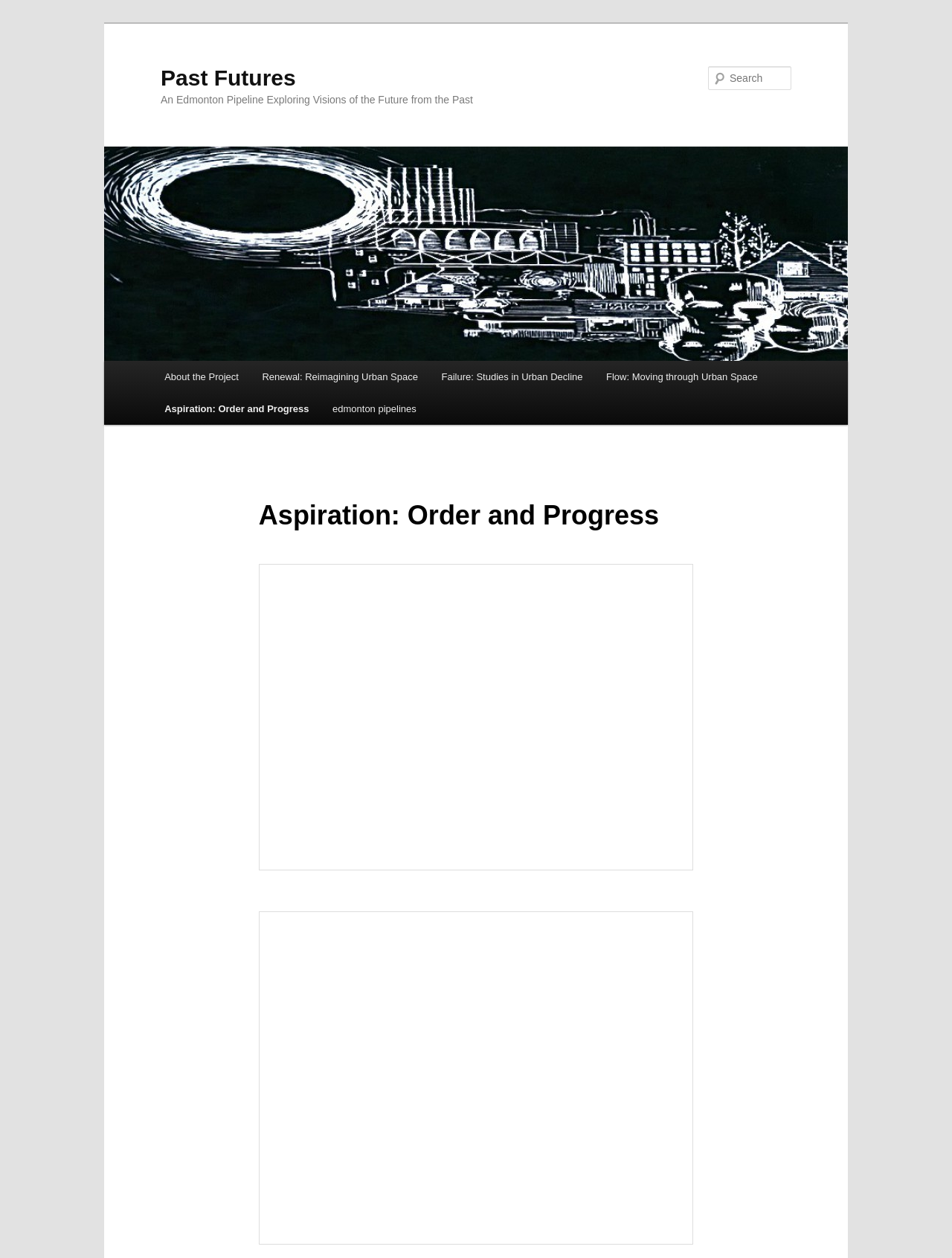Given the element description: "edmonton pipelines", predict the bounding box coordinates of the UI element it refers to, using four float numbers between 0 and 1, i.e., [left, top, right, bottom].

[0.337, 0.312, 0.45, 0.338]